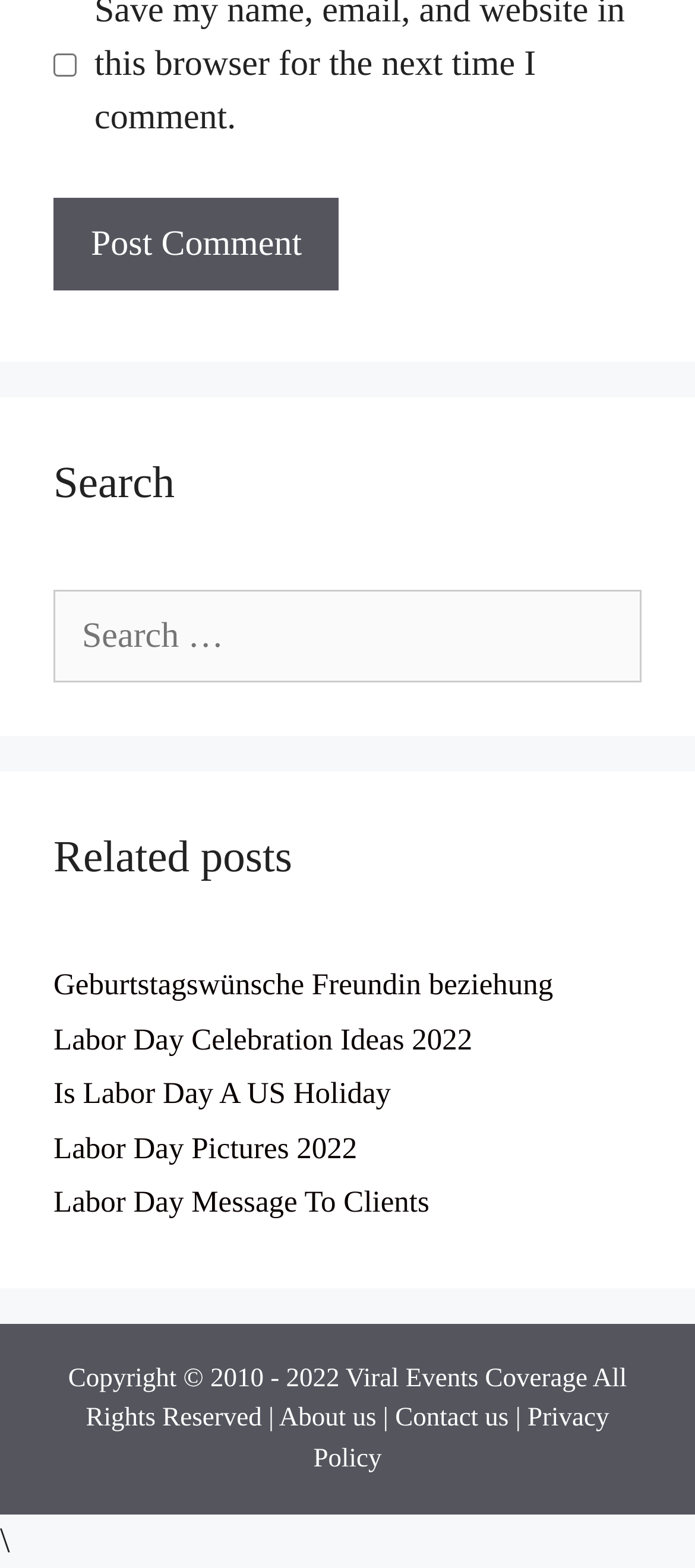Please locate the bounding box coordinates of the region I need to click to follow this instruction: "Visit the About us page".

[0.402, 0.896, 0.542, 0.914]